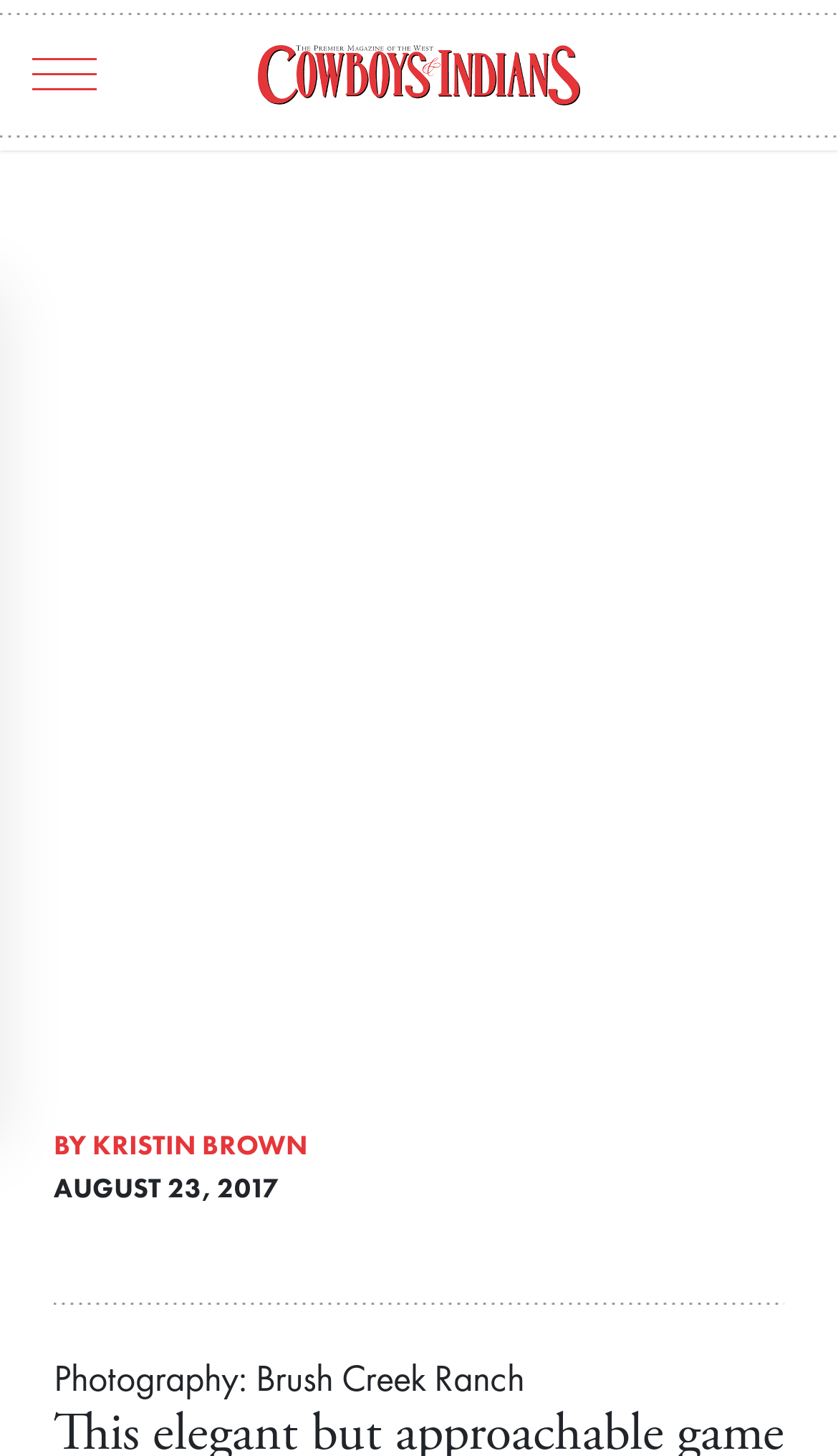Your task is to extract the text of the main heading from the webpage.

Taste of the West: A Huntsman’s Plate Recipe